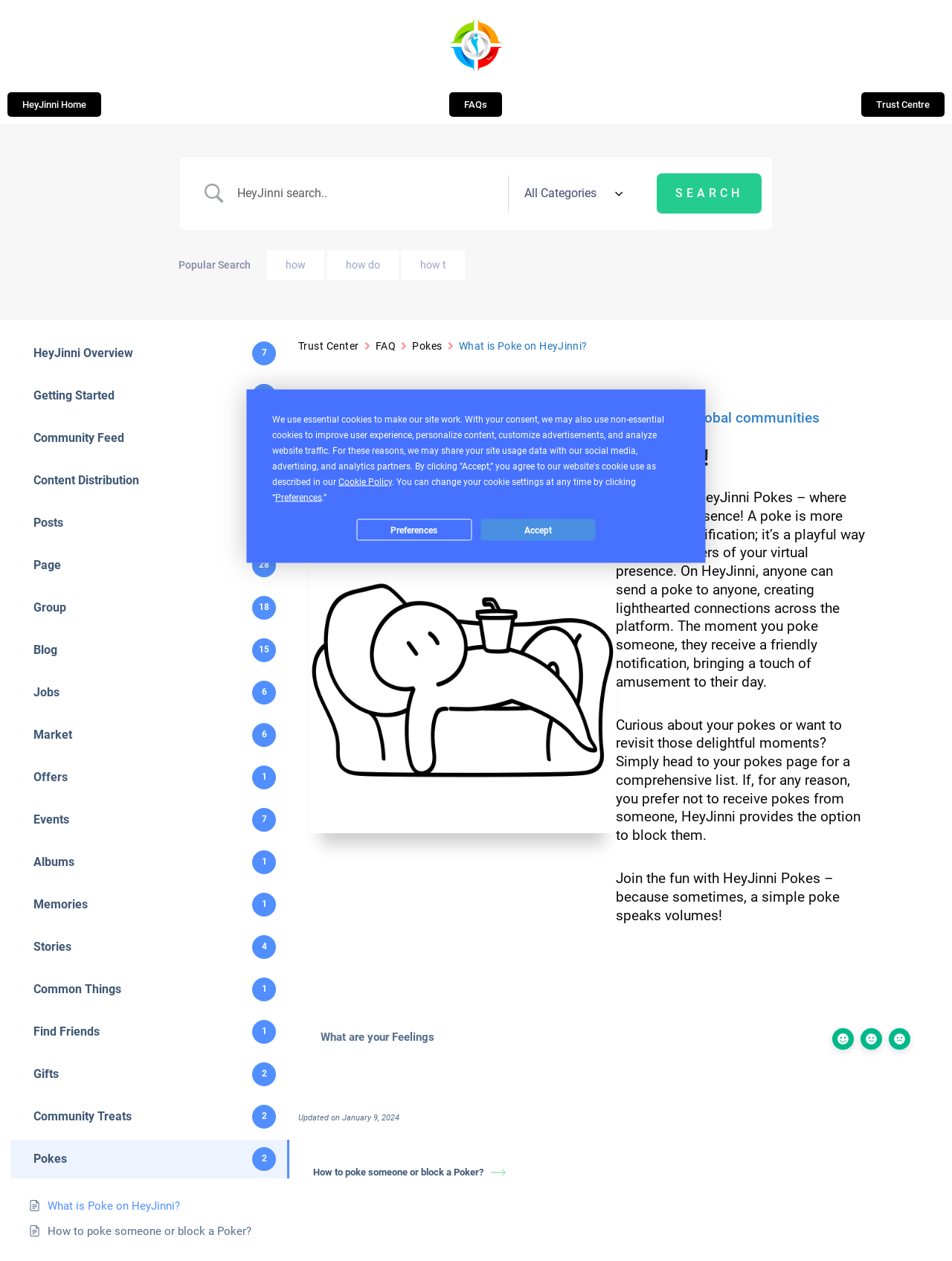Select the bounding box coordinates of the element I need to click to carry out the following instruction: "Search for something".

[0.238, 0.145, 0.534, 0.161]